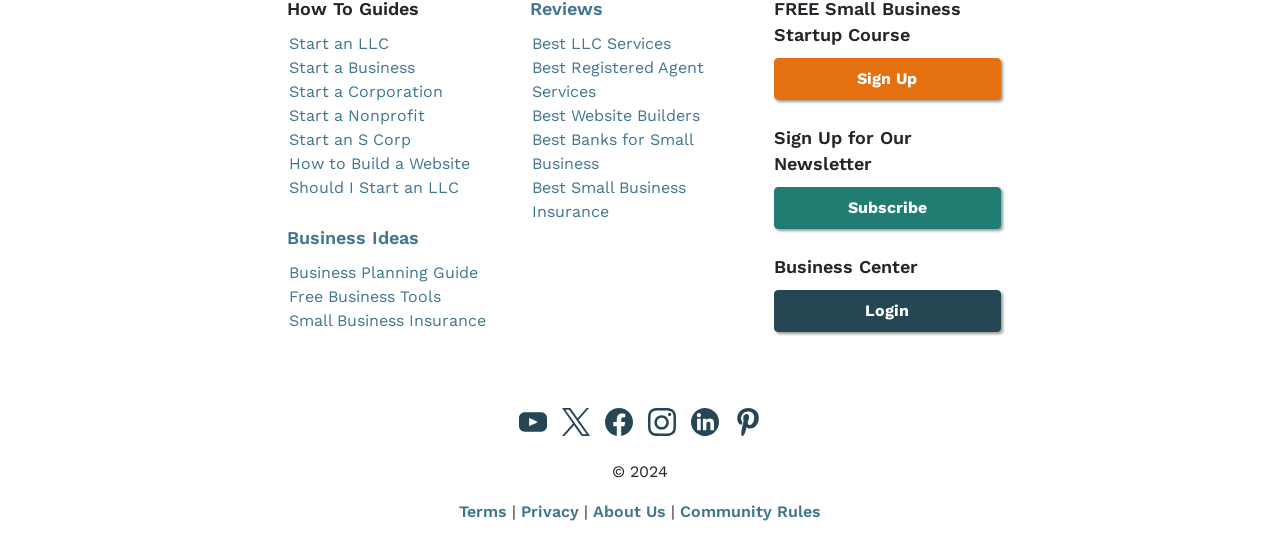Please identify the bounding box coordinates of where to click in order to follow the instruction: "Start a business".

[0.226, 0.106, 0.324, 0.141]